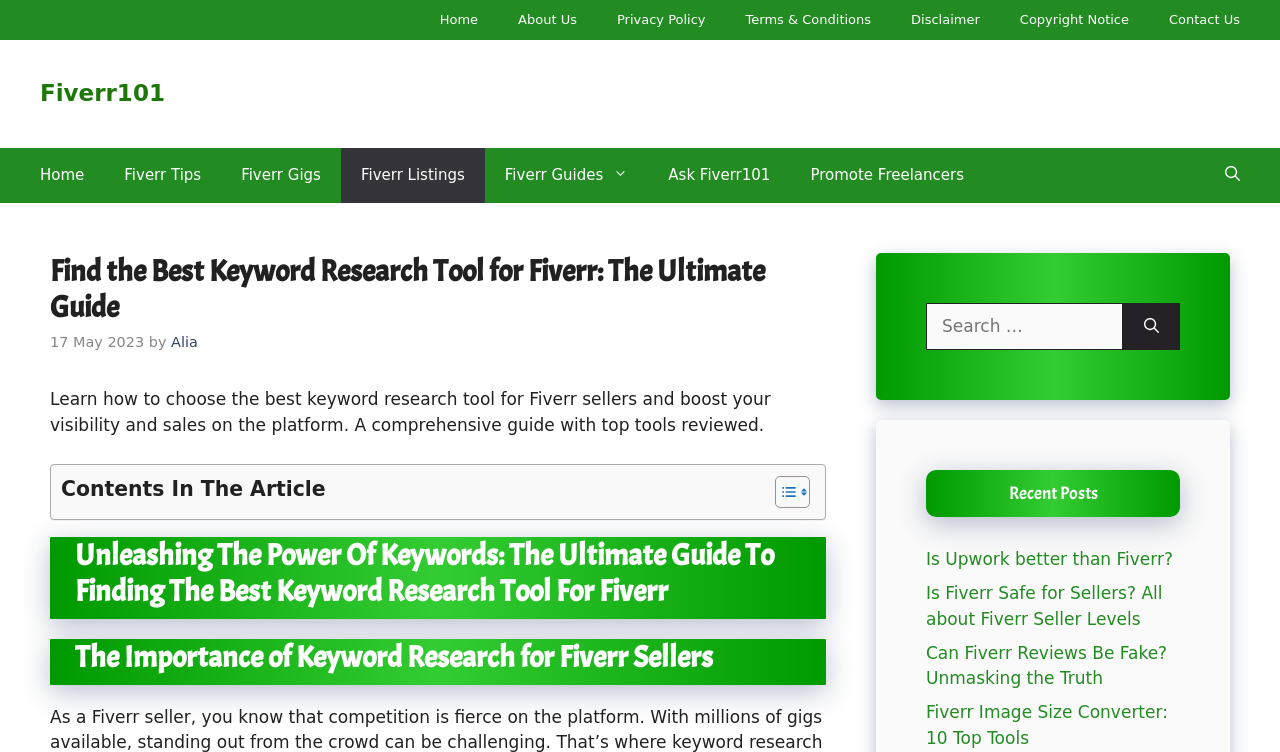Find and indicate the bounding box coordinates of the region you should select to follow the given instruction: "Read the article about Is Upwork better than Fiverr?".

[0.723, 0.73, 0.916, 0.757]